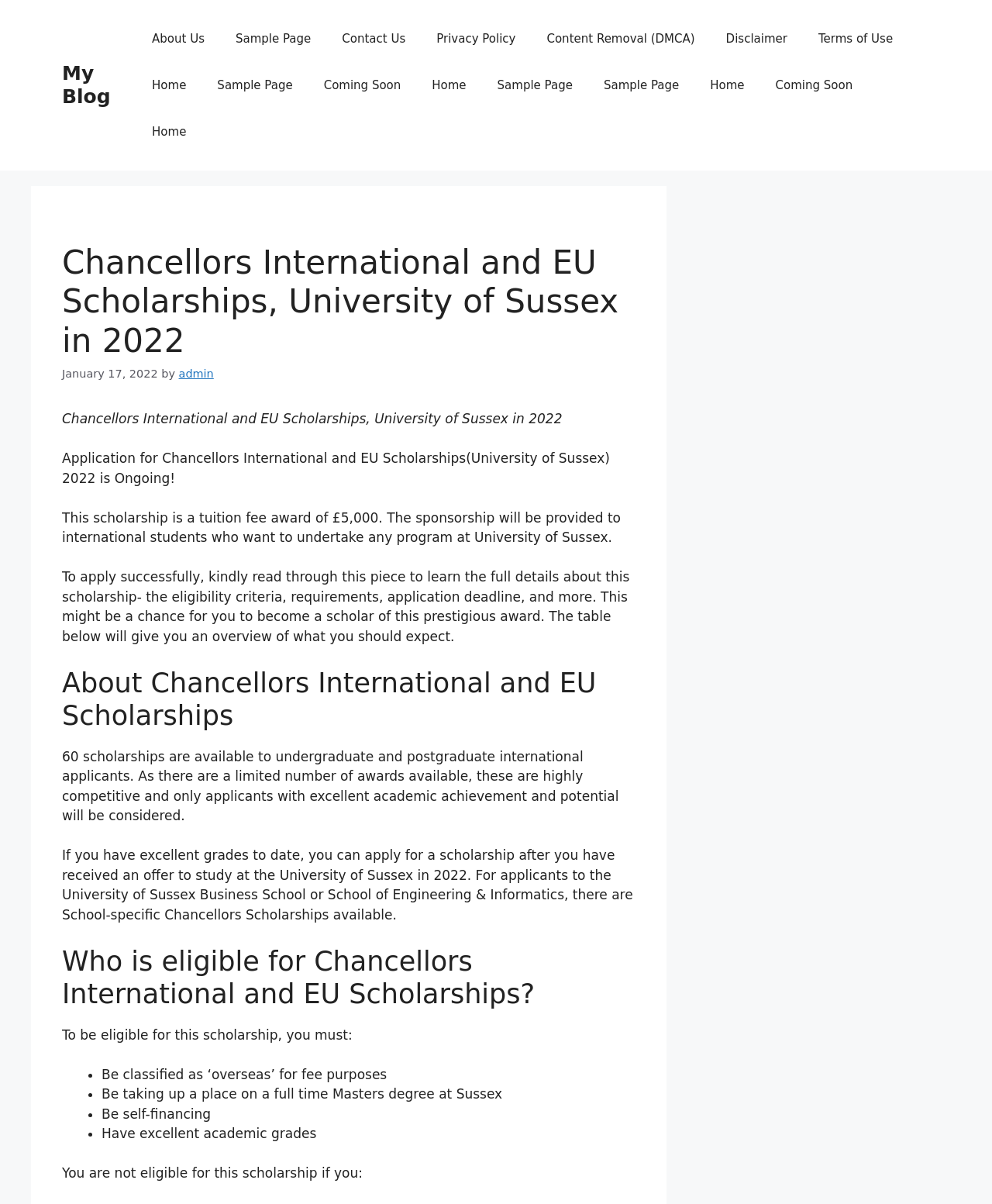Provide the bounding box coordinates, formatted as (top-left x, top-left y, bottom-right x, bottom-right y), with all values being floating point numbers between 0 and 1. Identify the bounding box of the UI element that matches the description: Terms of Use

[0.809, 0.013, 0.916, 0.052]